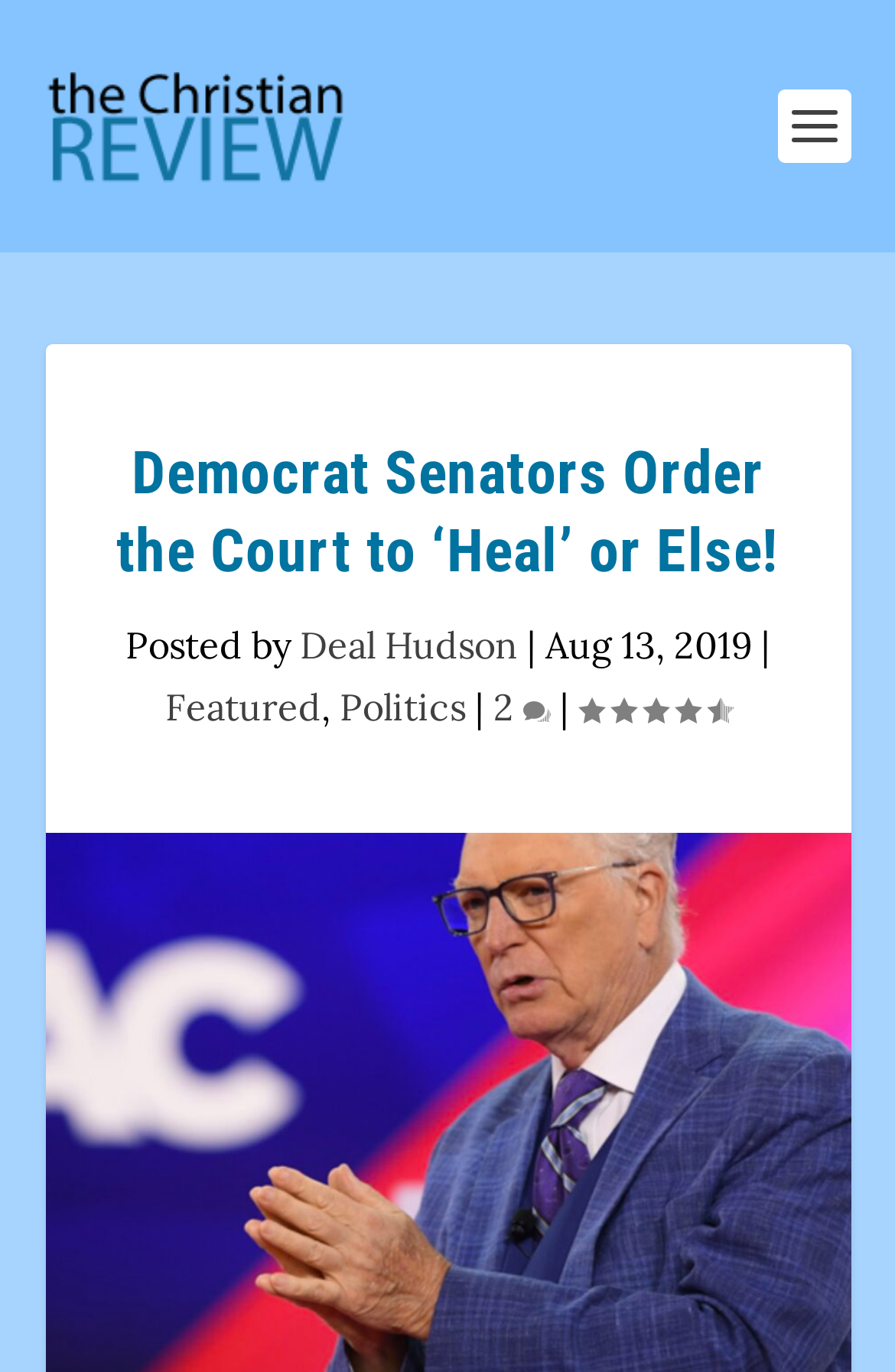When was this article posted?
Please answer the question with a single word or phrase, referencing the image.

Aug 13, 2019